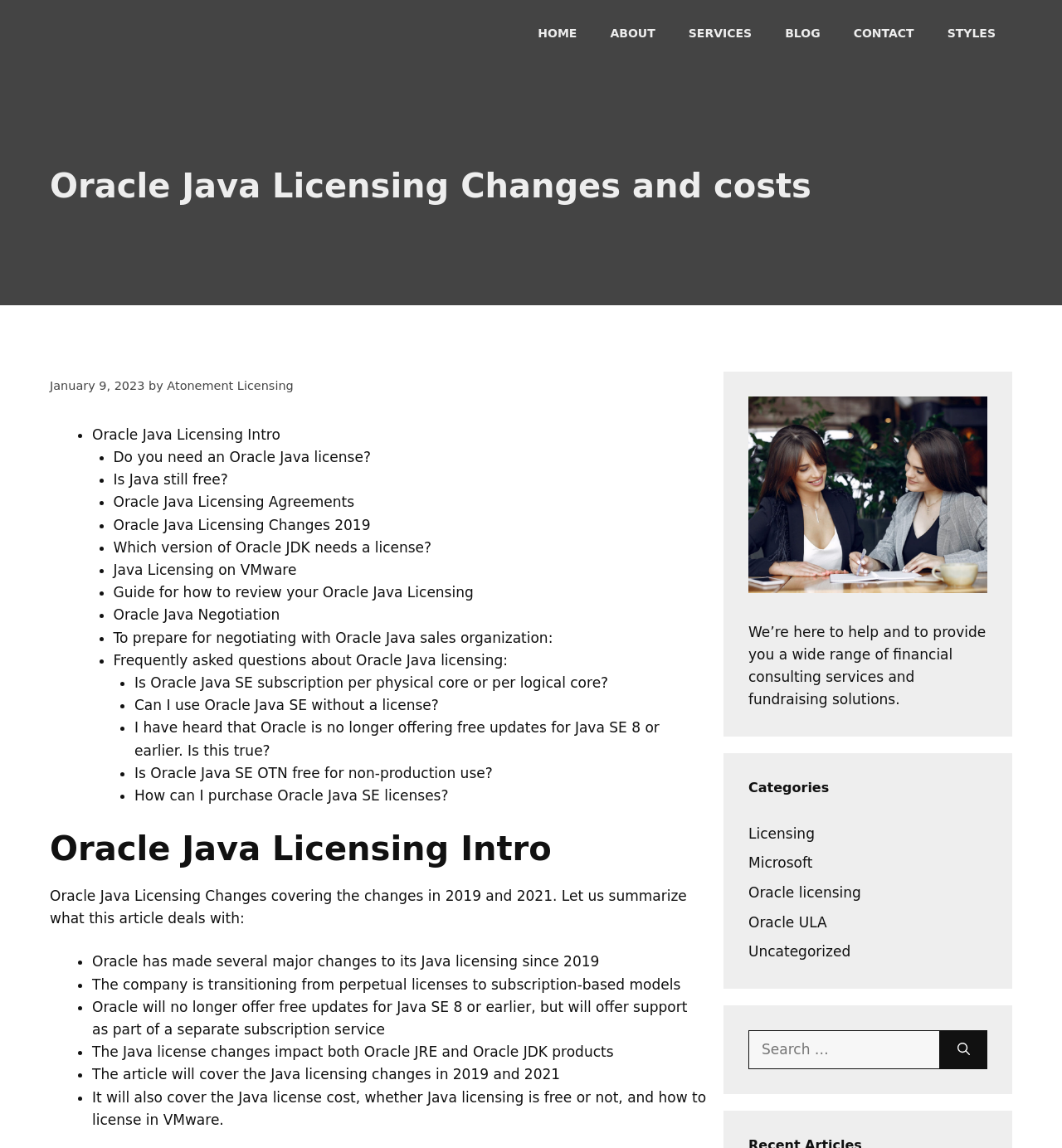What is the company mentioned in the webpage? Please answer the question using a single word or phrase based on the image.

Oracle